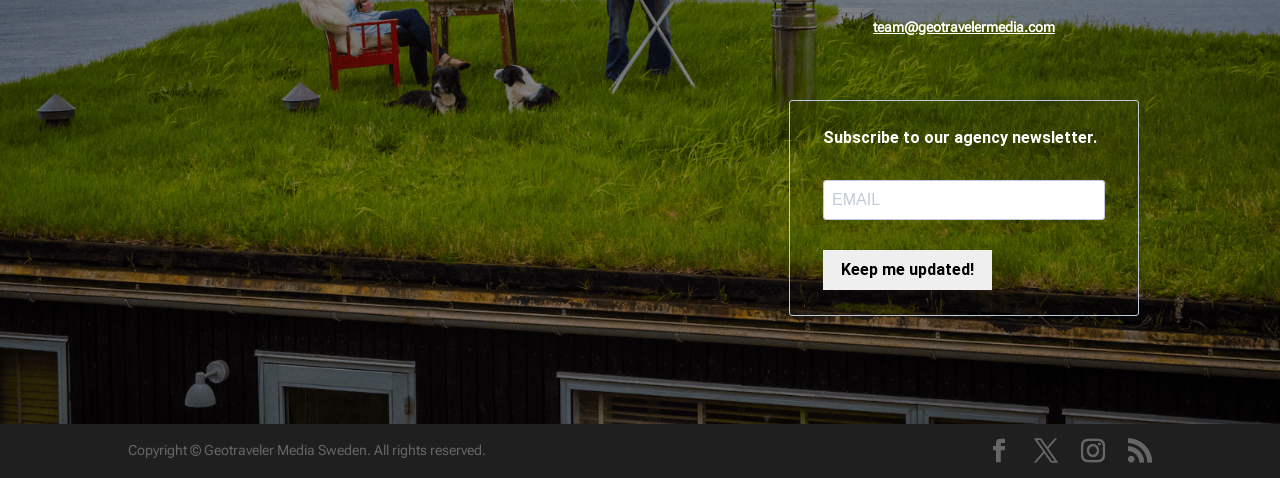Please specify the bounding box coordinates of the clickable region to carry out the following instruction: "Subscribe to the newsletter". The coordinates should be four float numbers between 0 and 1, in the format [left, top, right, bottom].

[0.643, 0.267, 0.86, 0.307]